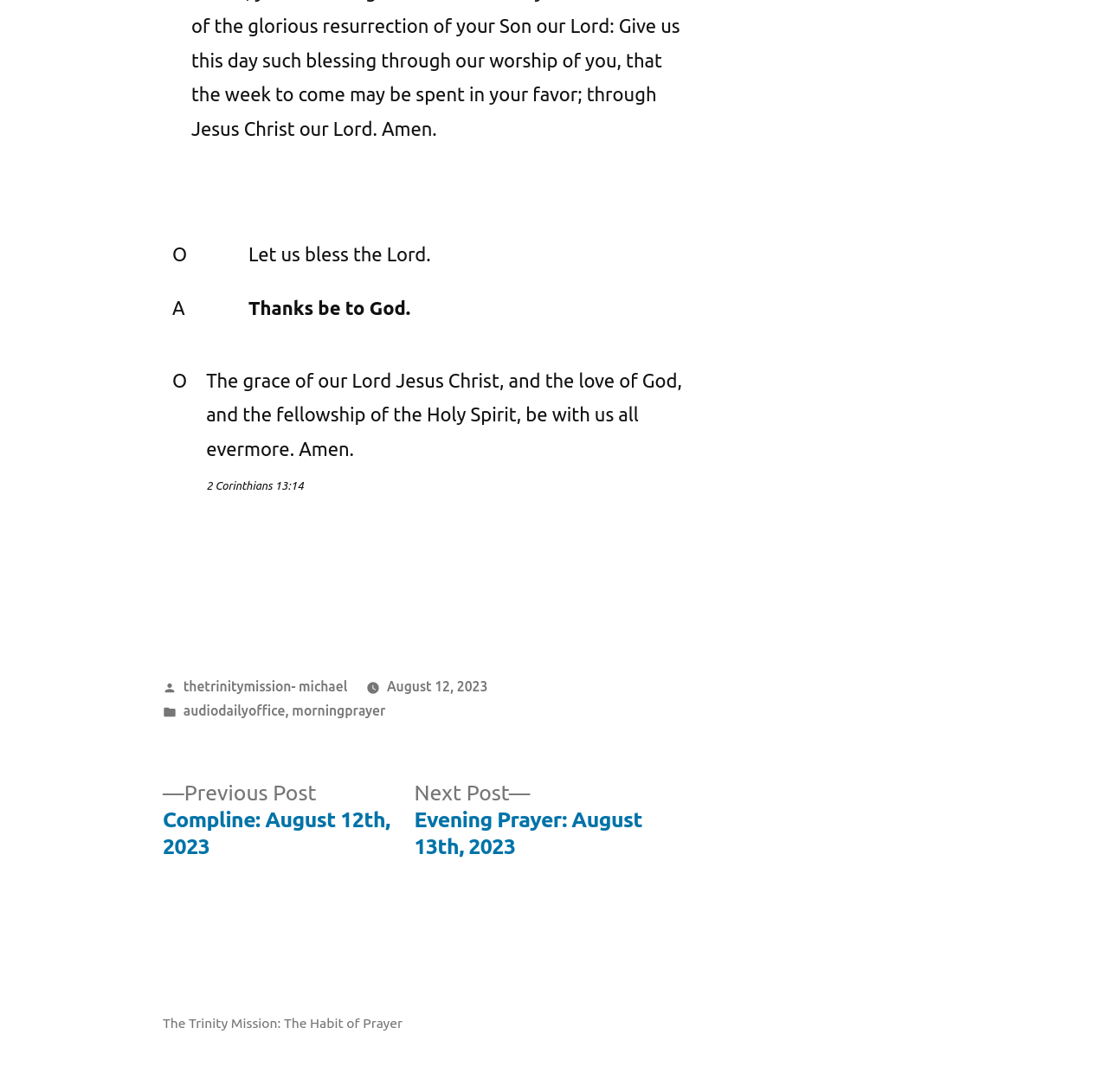Please provide a detailed answer to the question below by examining the image:
What is the first sentence of the prayer?

I found the first sentence of the prayer by looking at the LayoutTable element with ID 326, which contains two LayoutTableRow elements. The first LayoutTableRow element contains two LayoutTableCell elements, and the second one has the text 'Let us bless the Lord.'.